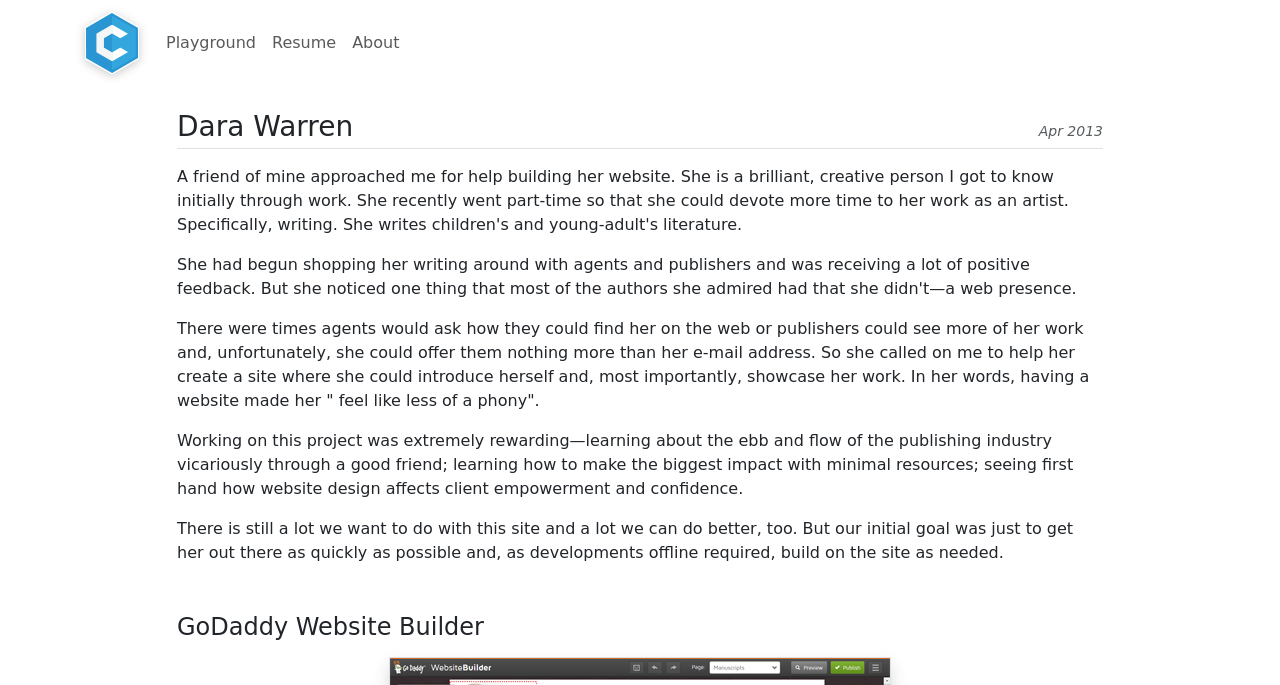Respond with a single word or phrase to the following question: What is the name of the website builder used?

GoDaddy Website Builder